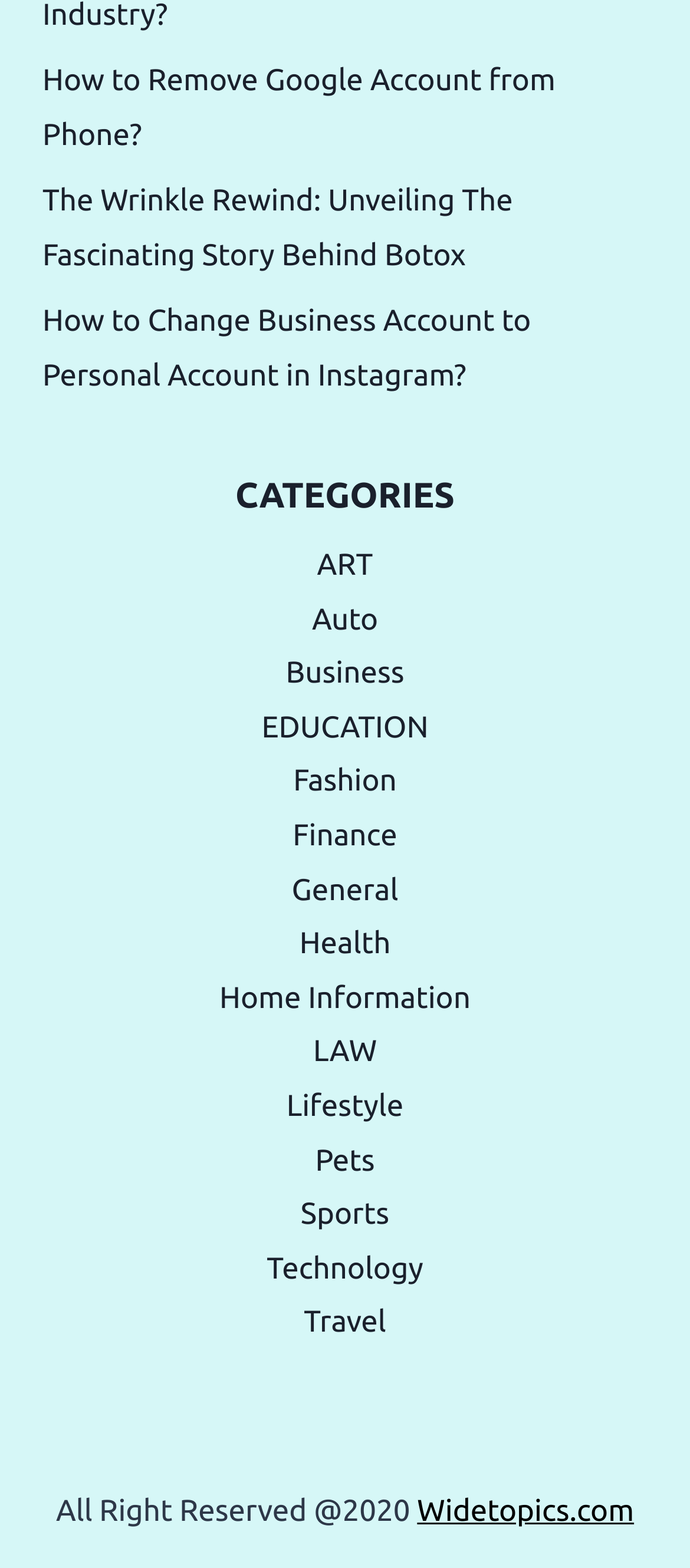Determine the bounding box coordinates of the region I should click to achieve the following instruction: "Read about 'The Wrinkle Rewind: Unveiling The Fascinating Story Behind Botox'". Ensure the bounding box coordinates are four float numbers between 0 and 1, i.e., [left, top, right, bottom].

[0.062, 0.117, 0.743, 0.173]